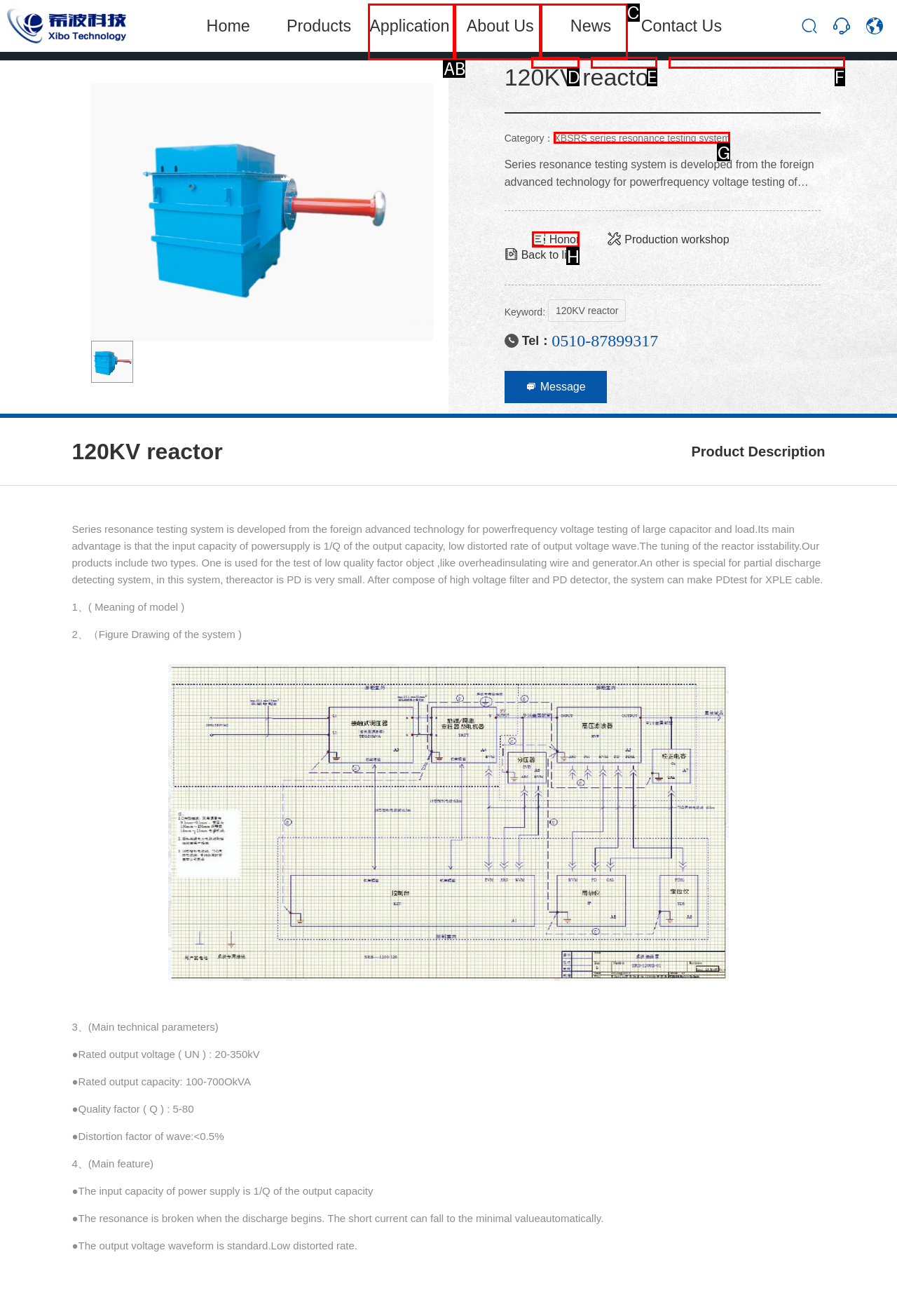Select the letter of the UI element you need to click on to fulfill this task: Check the 'Honor'. Write down the letter only.

H